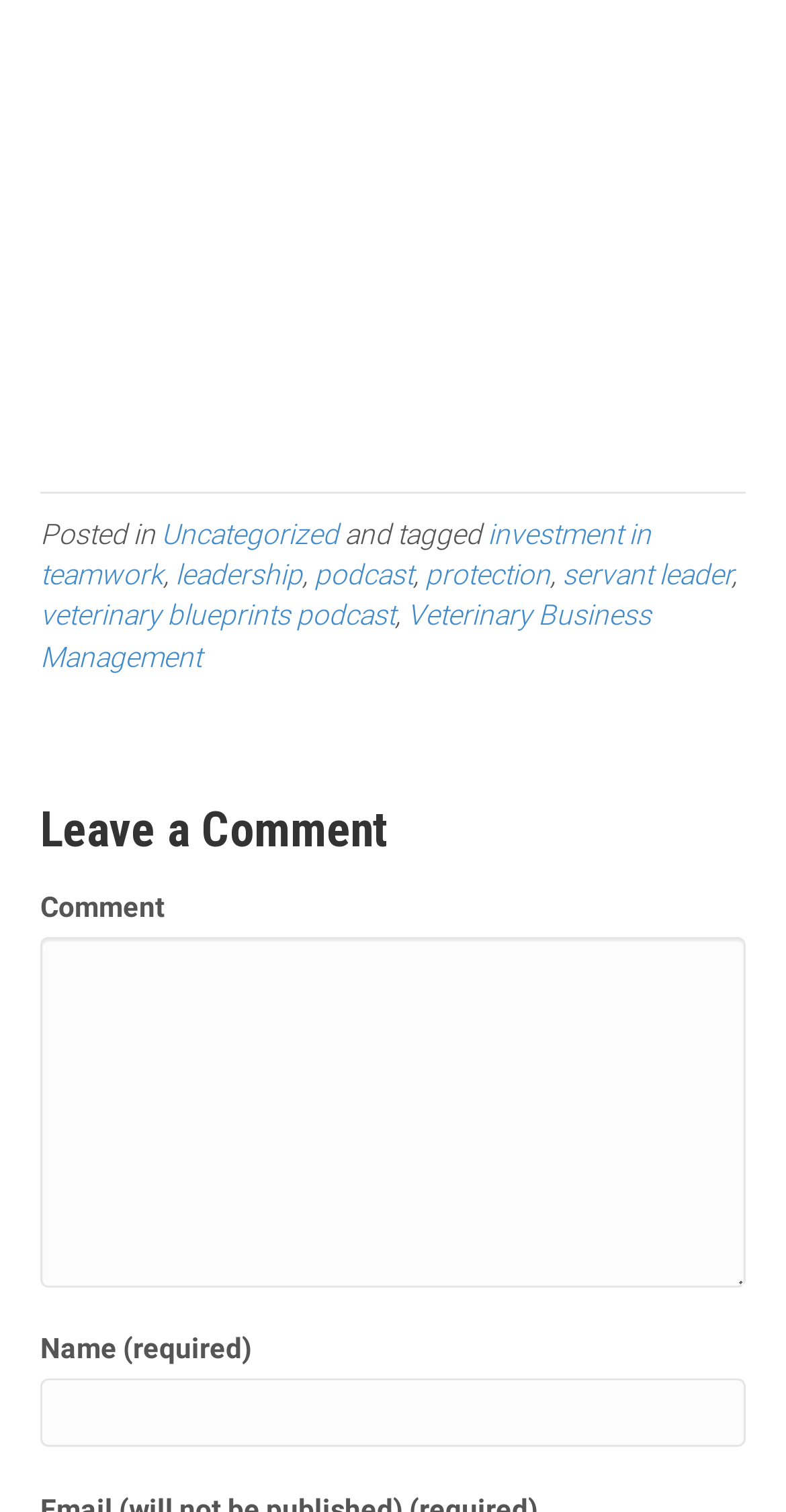Determine the bounding box coordinates of the clickable area required to perform the following instruction: "Click the 'leadership' link". The coordinates should be represented as four float numbers between 0 and 1: [left, top, right, bottom].

[0.223, 0.369, 0.385, 0.391]